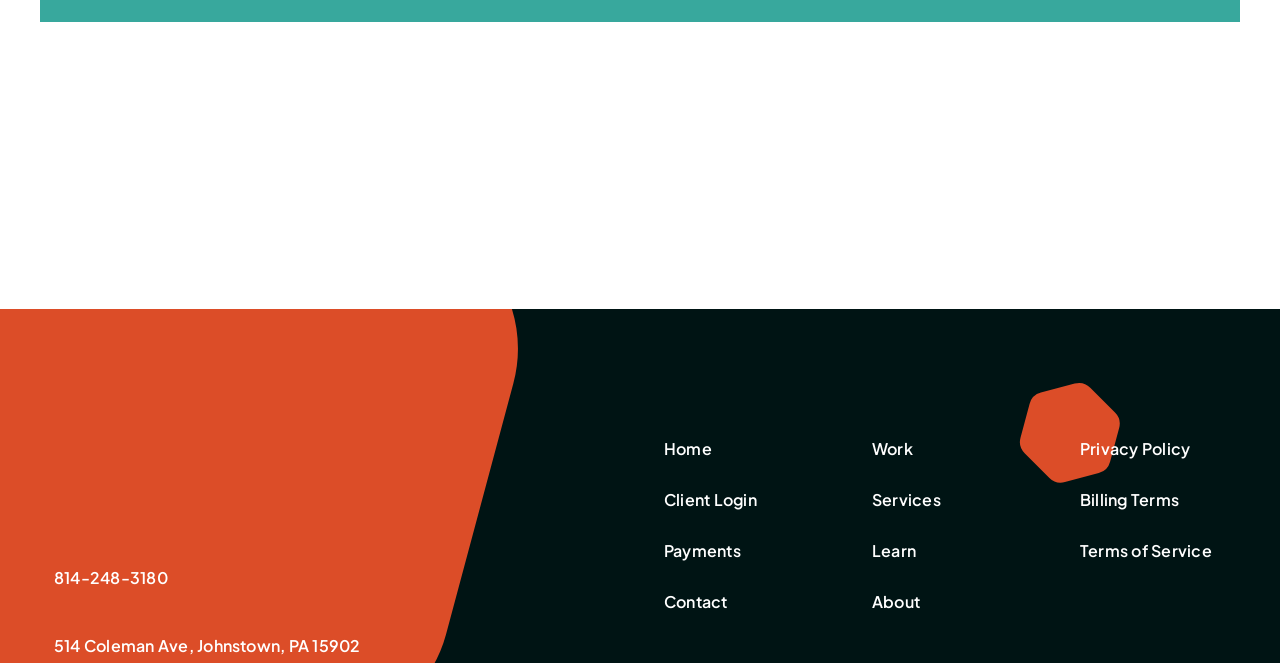Locate the bounding box coordinates of the area that needs to be clicked to fulfill the following instruction: "contact the company". The coordinates should be in the format of four float numbers between 0 and 1, namely [left, top, right, bottom].

[0.519, 0.878, 0.644, 0.94]